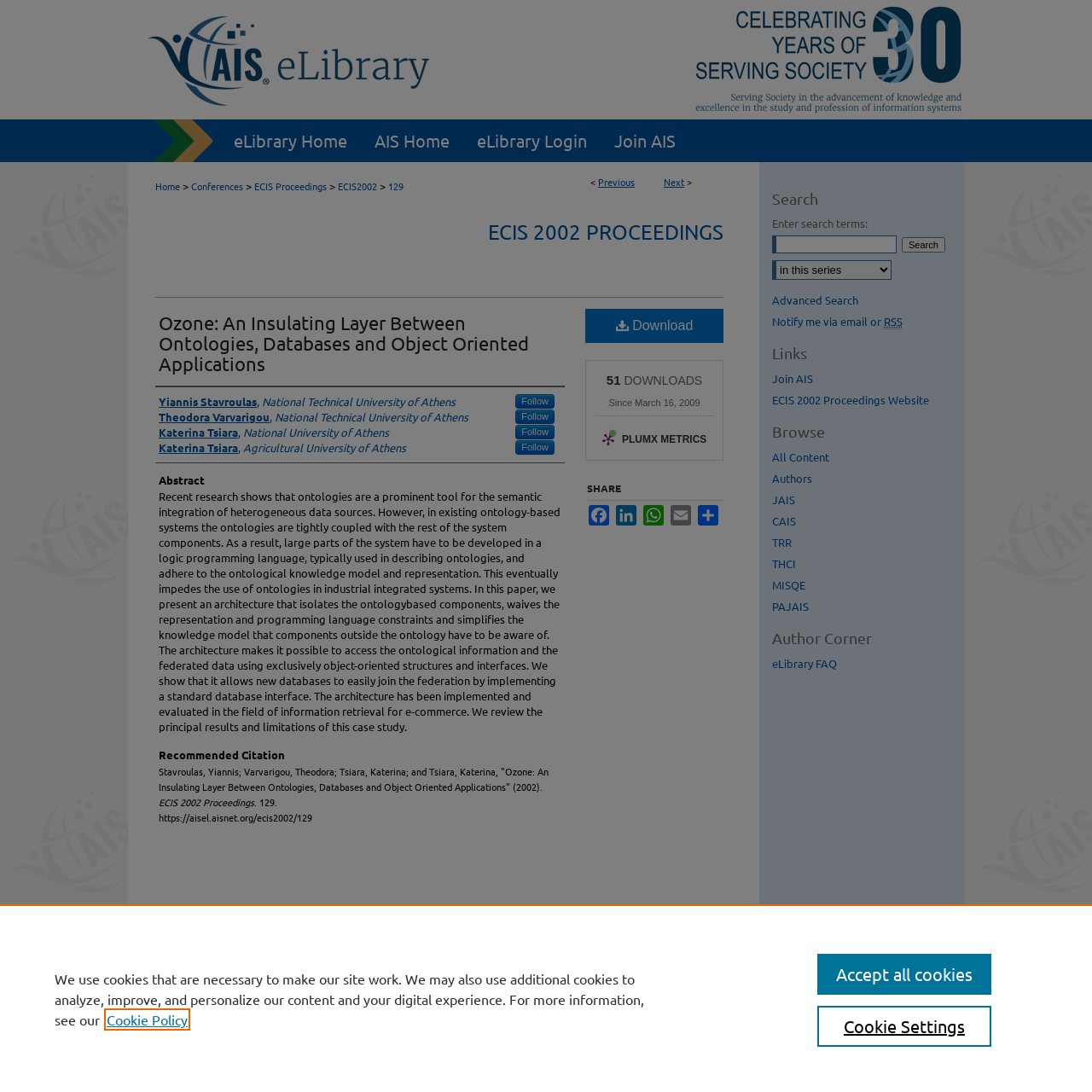Specify the bounding box coordinates of the element's area that should be clicked to execute the given instruction: "Share on Facebook". The coordinates should be four float numbers between 0 and 1, i.e., [left, top, right, bottom].

[0.538, 0.462, 0.559, 0.481]